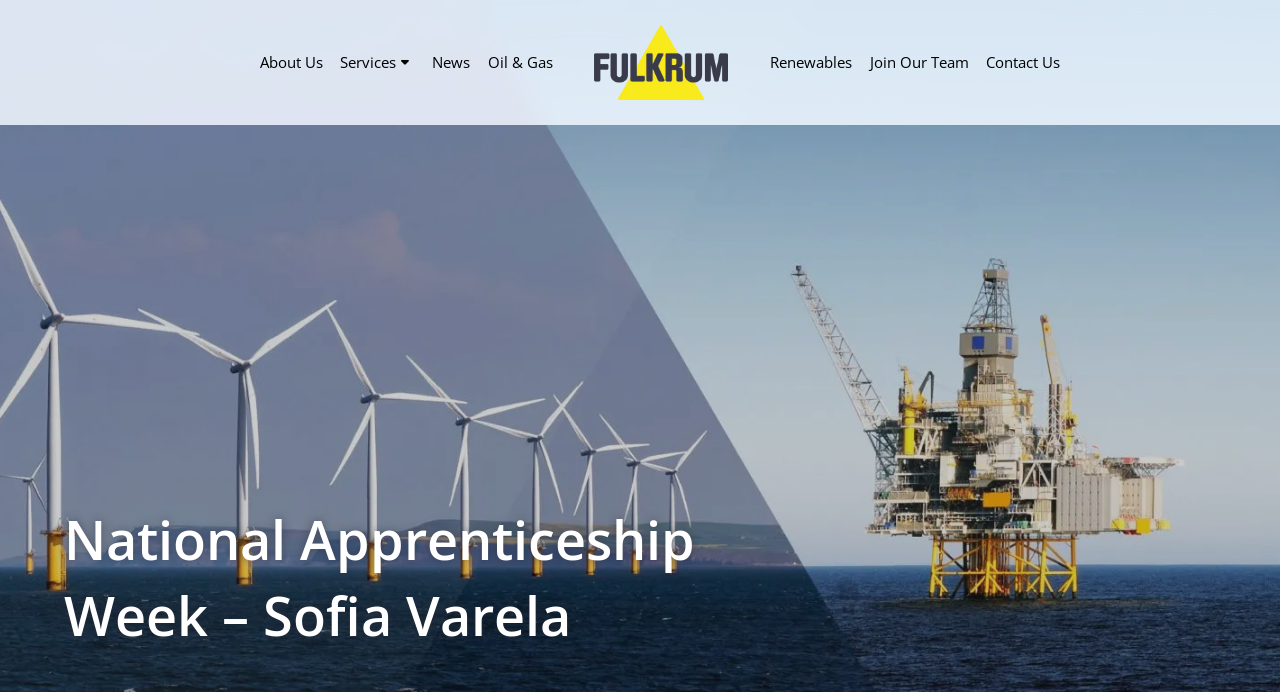How many main navigation links are there?
Look at the image and answer the question with a single word or phrase.

8